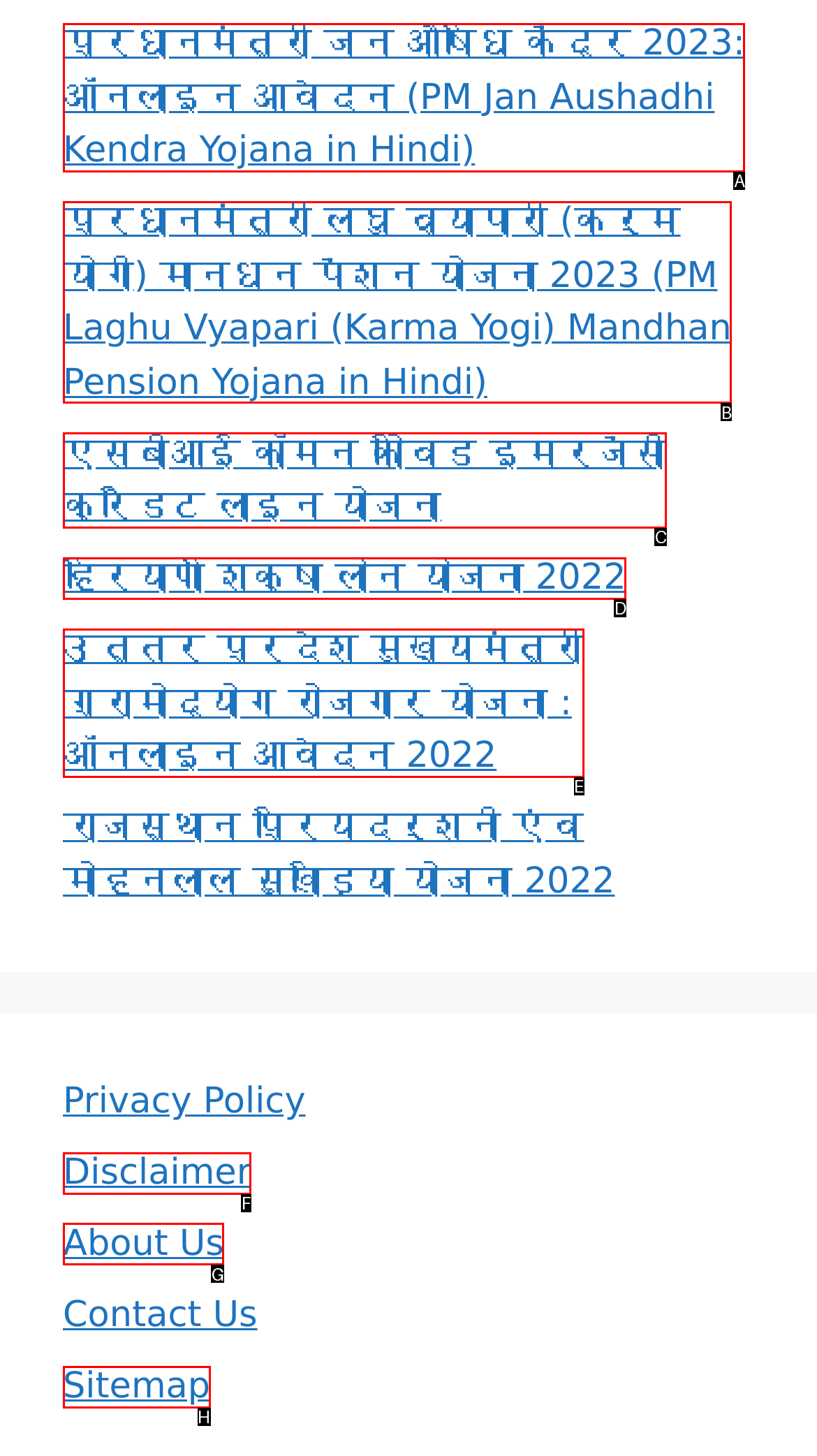Choose the HTML element that should be clicked to accomplish the task: Visit the About Us page. Answer with the letter of the chosen option.

G